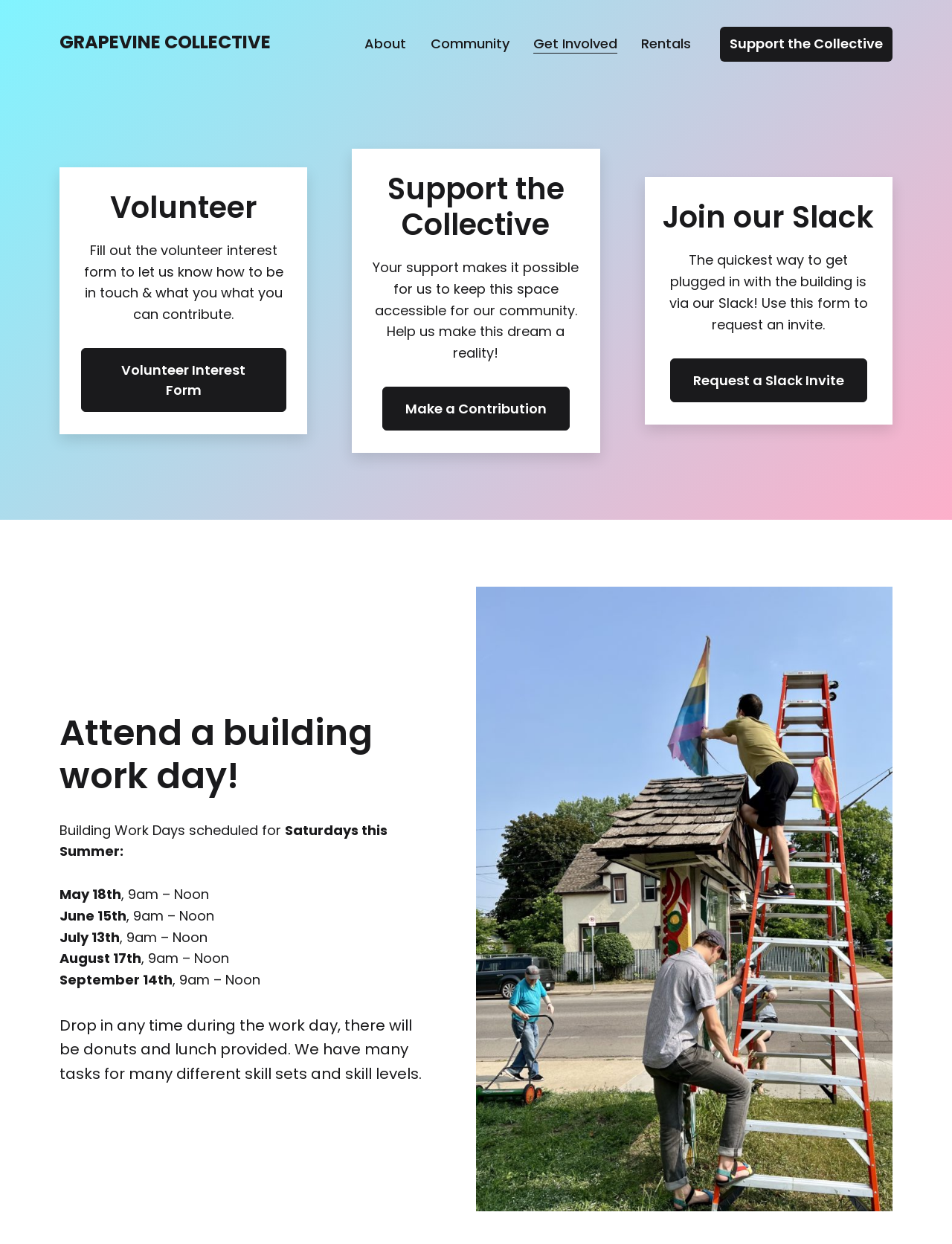Please find the bounding box coordinates of the element that you should click to achieve the following instruction: "Click the 'Get Involved' link". The coordinates should be presented as four float numbers between 0 and 1: [left, top, right, bottom].

[0.55, 0.022, 0.659, 0.05]